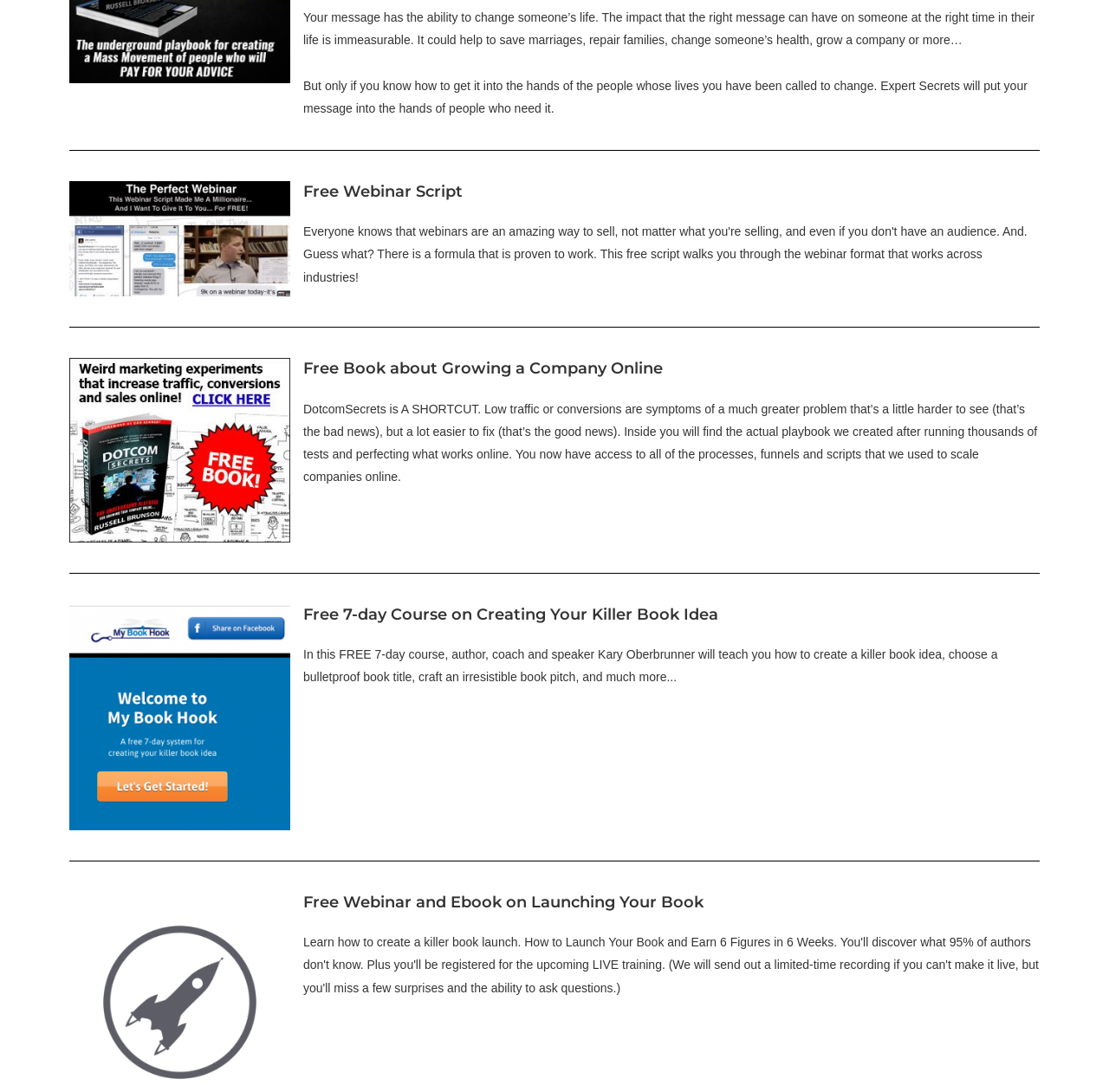Predict the bounding box for the UI component with the following description: "Build a Website".

[0.791, 0.483, 0.858, 0.496]